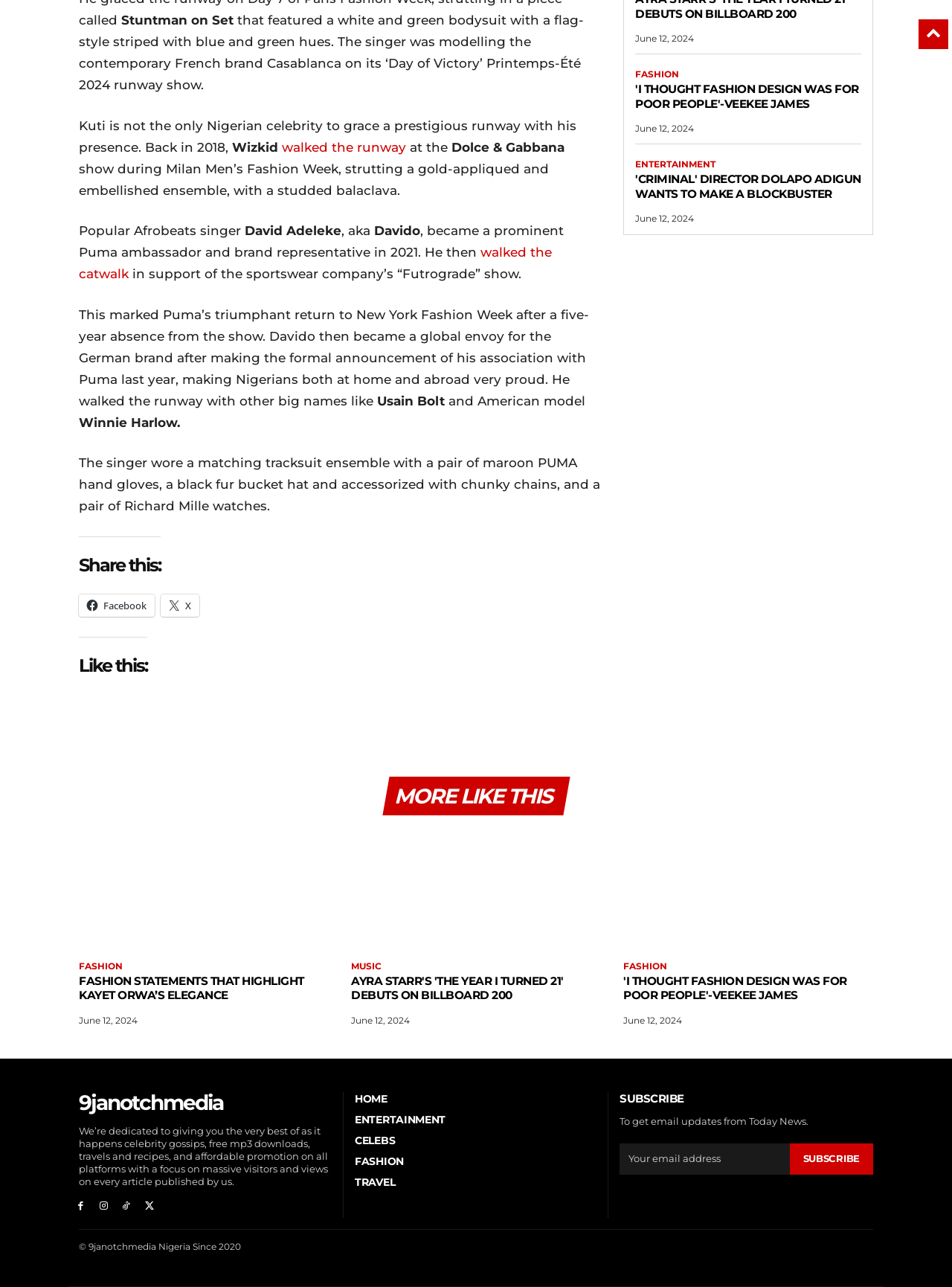Can you specify the bounding box coordinates of the area that needs to be clicked to fulfill the following instruction: "Click on 'Like this:'"?

[0.083, 0.495, 0.155, 0.526]